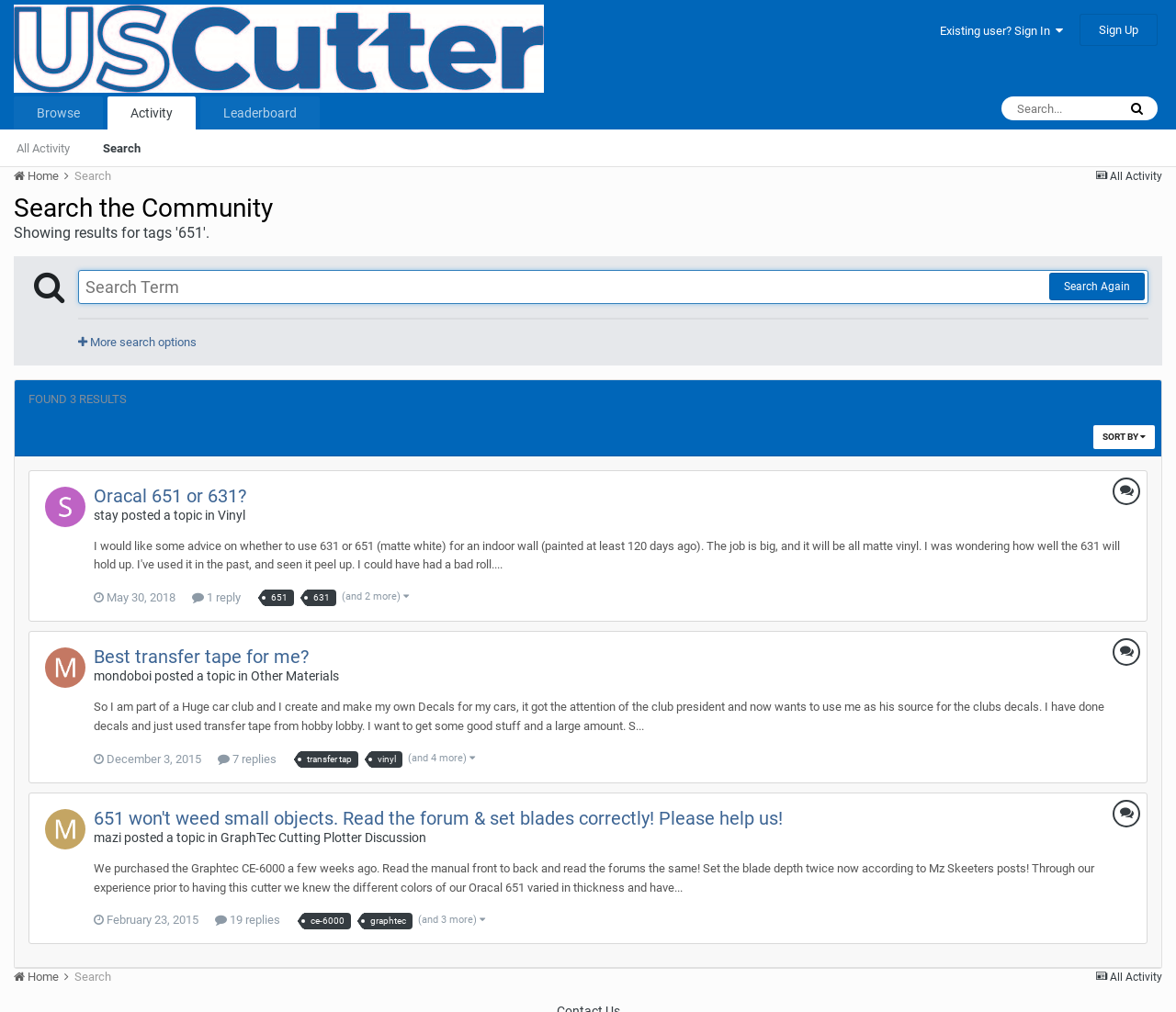For the given element description GraphTec Cutting Plotter Discussion, determine the bounding box coordinates of the UI element. The coordinates should follow the format (top-left x, top-left y, bottom-right x, bottom-right y) and be within the range of 0 to 1.

[0.188, 0.82, 0.362, 0.835]